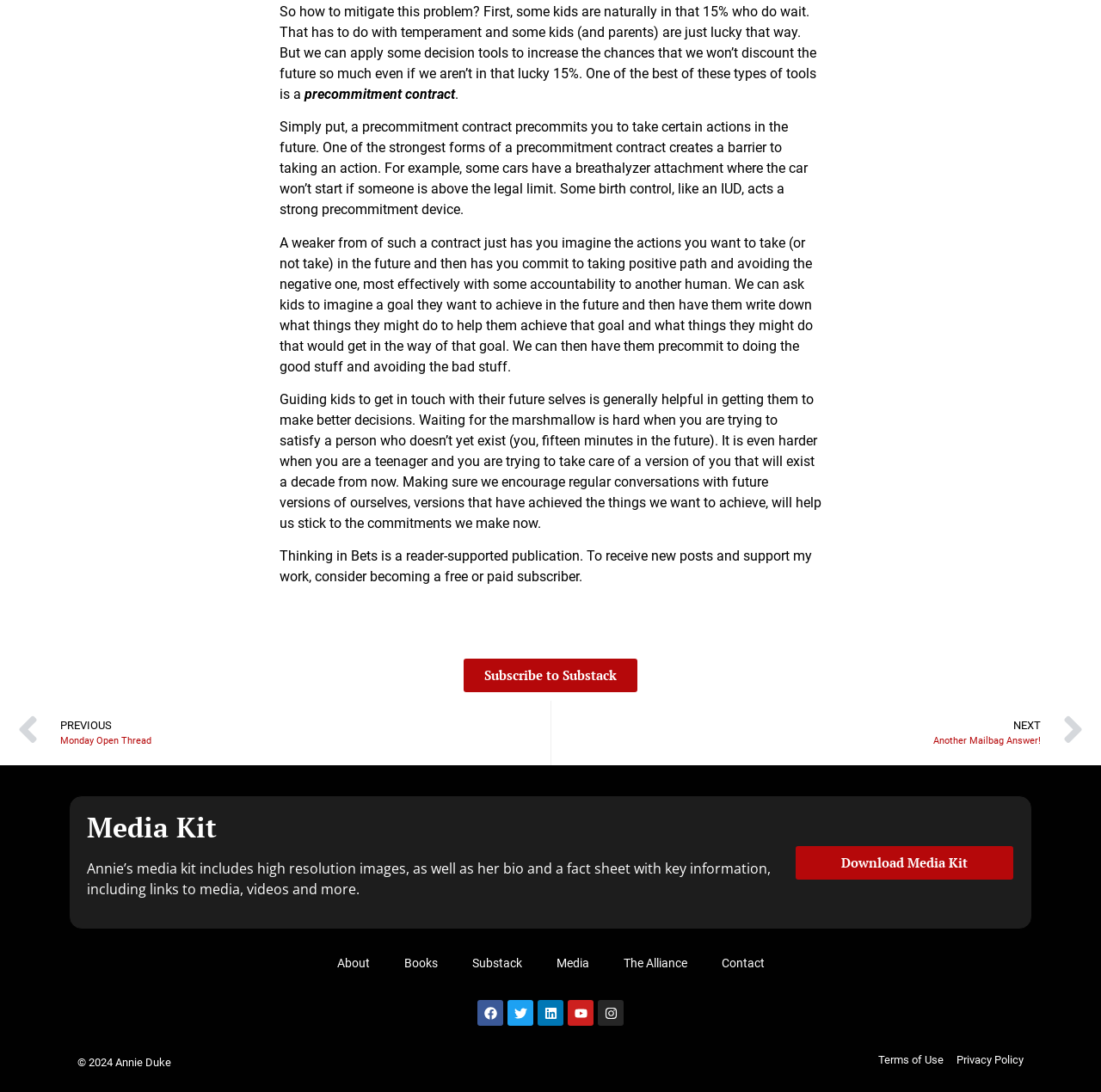Please mark the clickable region by giving the bounding box coordinates needed to complete this instruction: "View Terms of Use".

[0.798, 0.963, 0.857, 0.979]